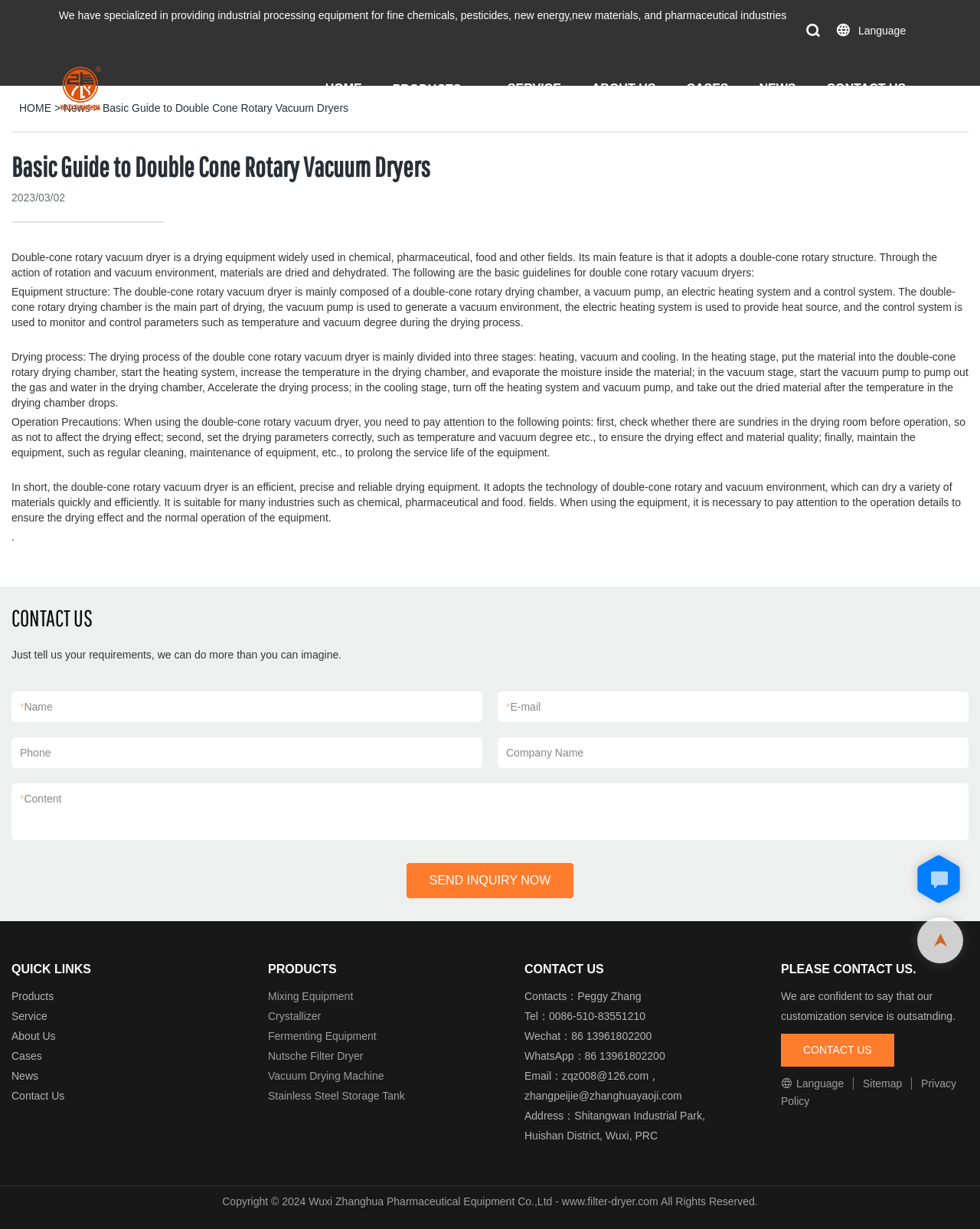How many links are there in the QUICK LINKS section?
Provide an in-depth and detailed answer to the question.

The webpage has a QUICK LINKS section, which contains 6 links: Products, Service, About Us, Cases, News, and Contact Us.